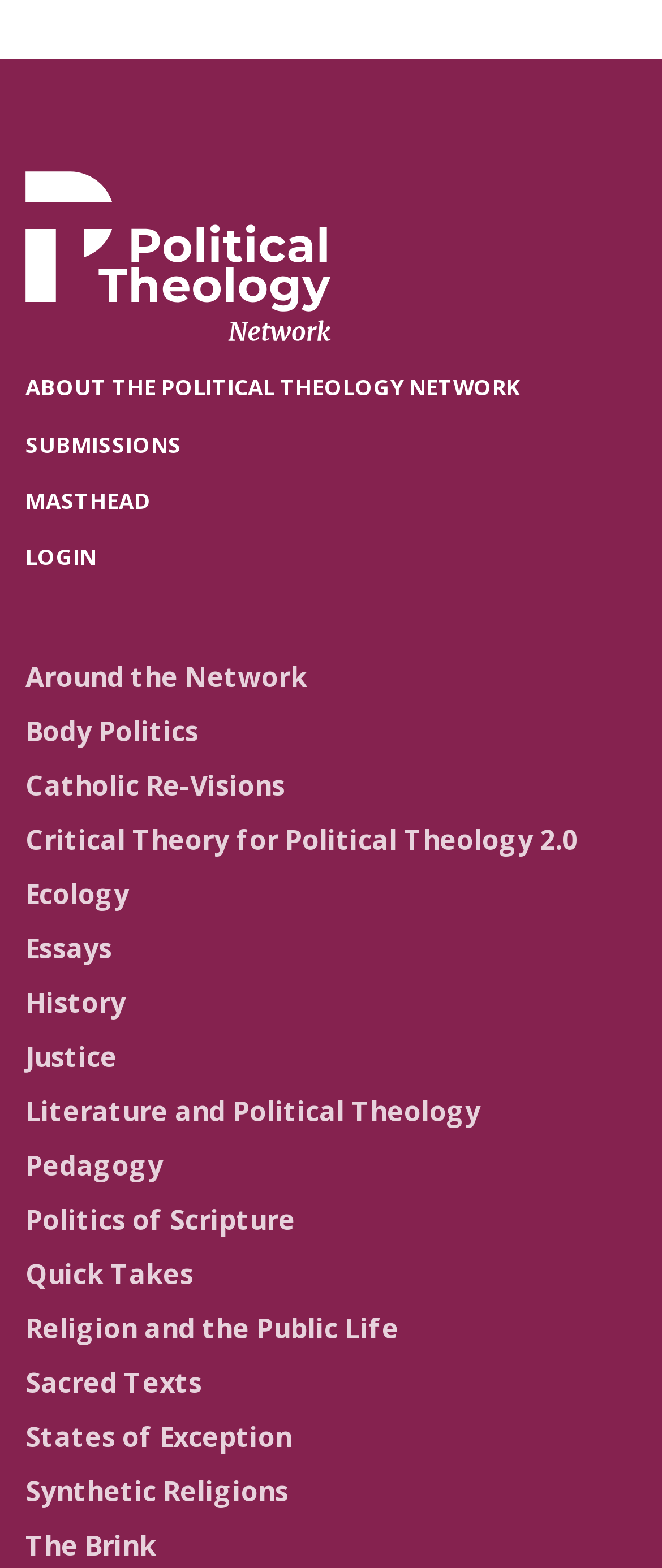Kindly provide the bounding box coordinates of the section you need to click on to fulfill the given instruction: "login to the network".

[0.038, 0.345, 0.146, 0.365]